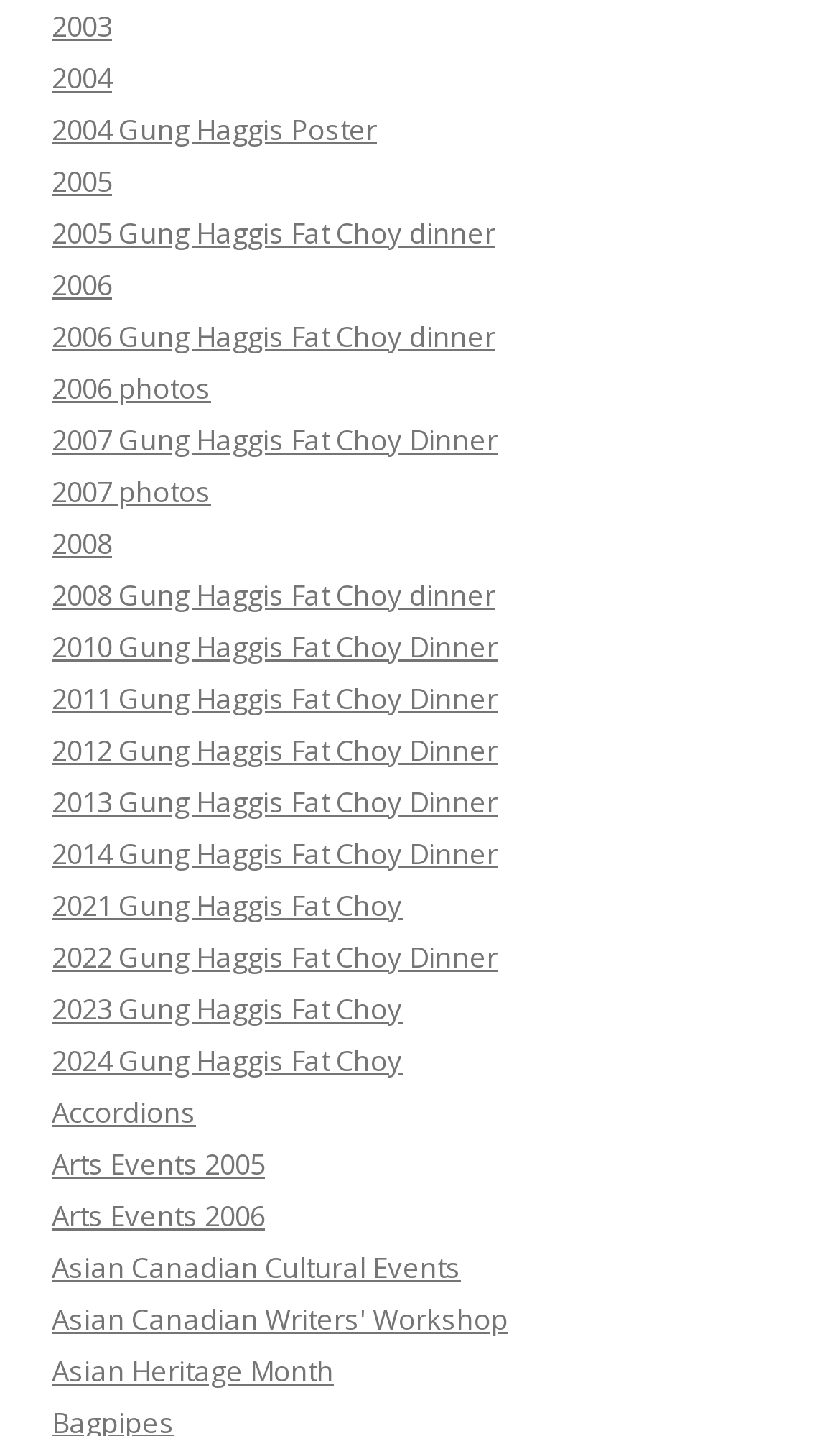Please locate the UI element described by "2007 photos" and provide its bounding box coordinates.

[0.062, 0.348, 0.251, 0.375]